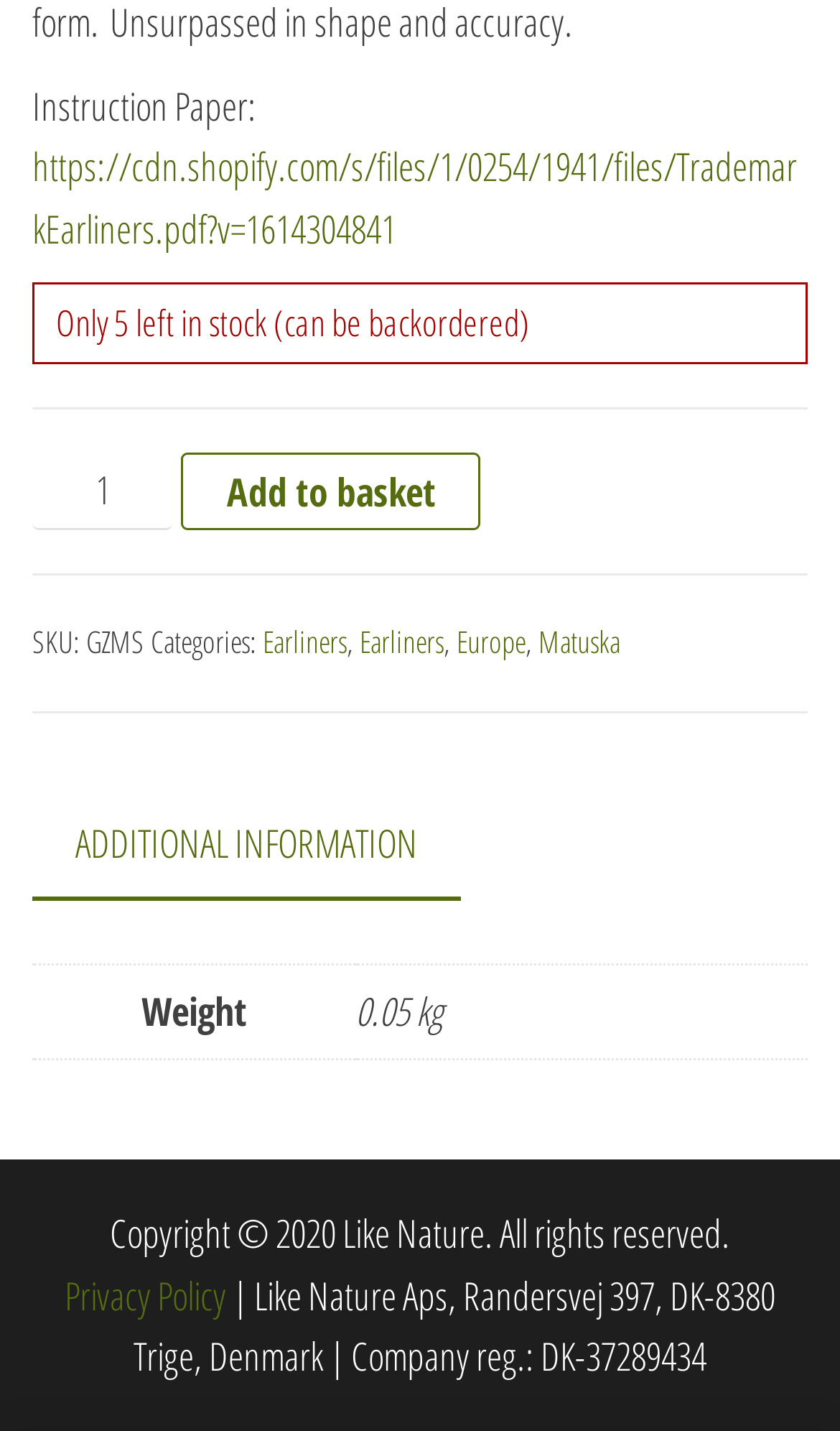Find and indicate the bounding box coordinates of the region you should select to follow the given instruction: "Add to basket".

[0.216, 0.317, 0.573, 0.371]